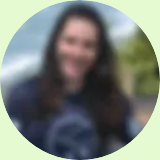Using a single word or phrase, answer the following question: 
What is the focus of Rayane's conservation work?

Biodiversity conservation